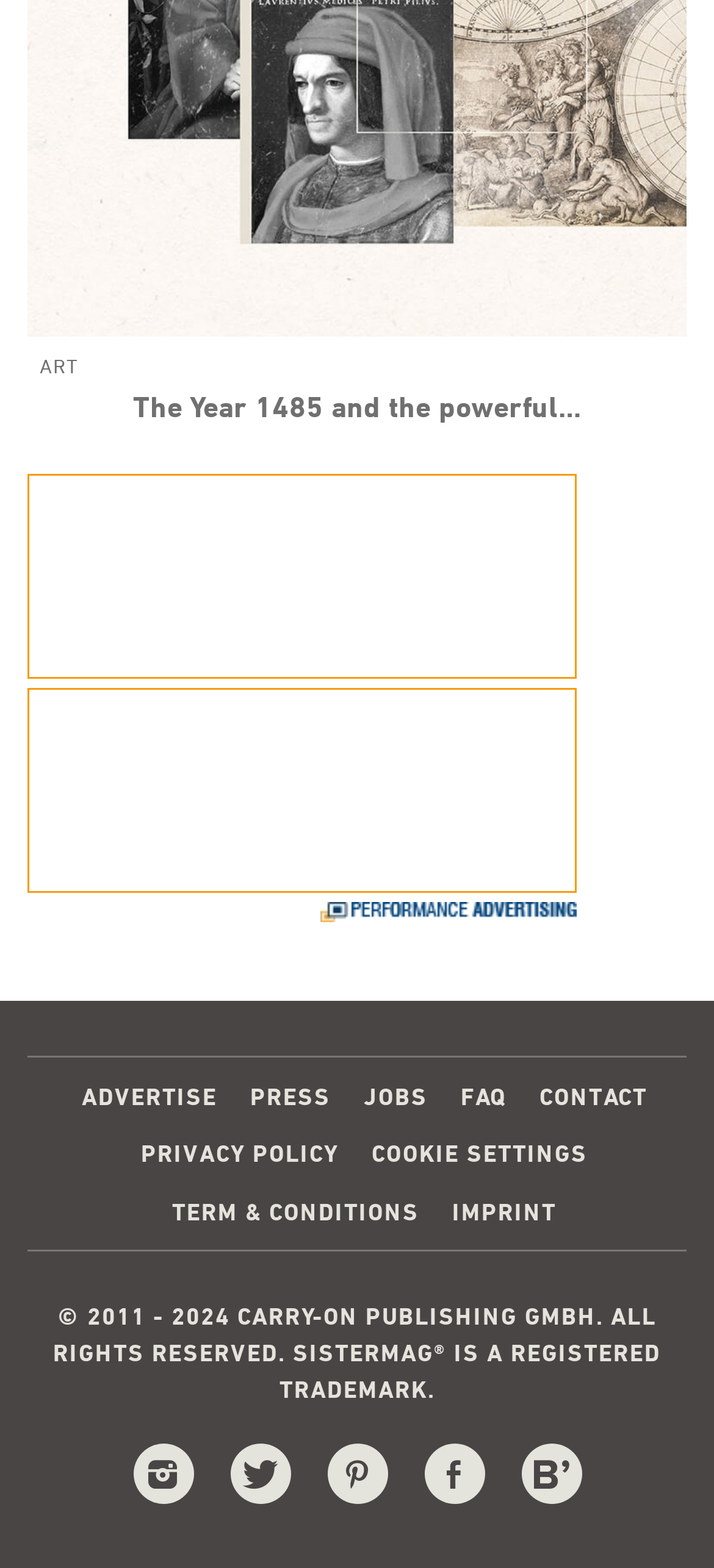Can you find the bounding box coordinates of the area I should click to execute the following instruction: "Read the article 'The Year 1485 and the powerful…'"?

[0.186, 0.248, 0.814, 0.269]